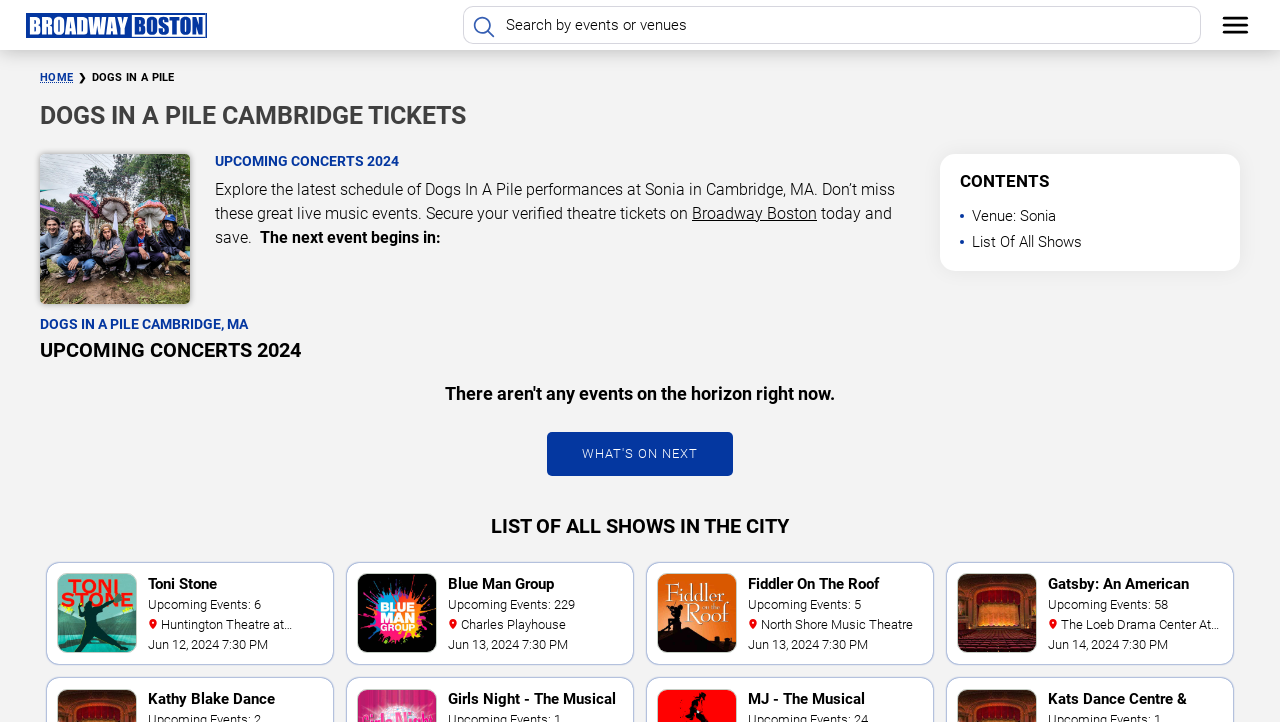Please identify the bounding box coordinates of the element I should click to complete this instruction: 'Explore Broadway Boston'. The coordinates should be given as four float numbers between 0 and 1, like this: [left, top, right, bottom].

[0.541, 0.283, 0.638, 0.309]